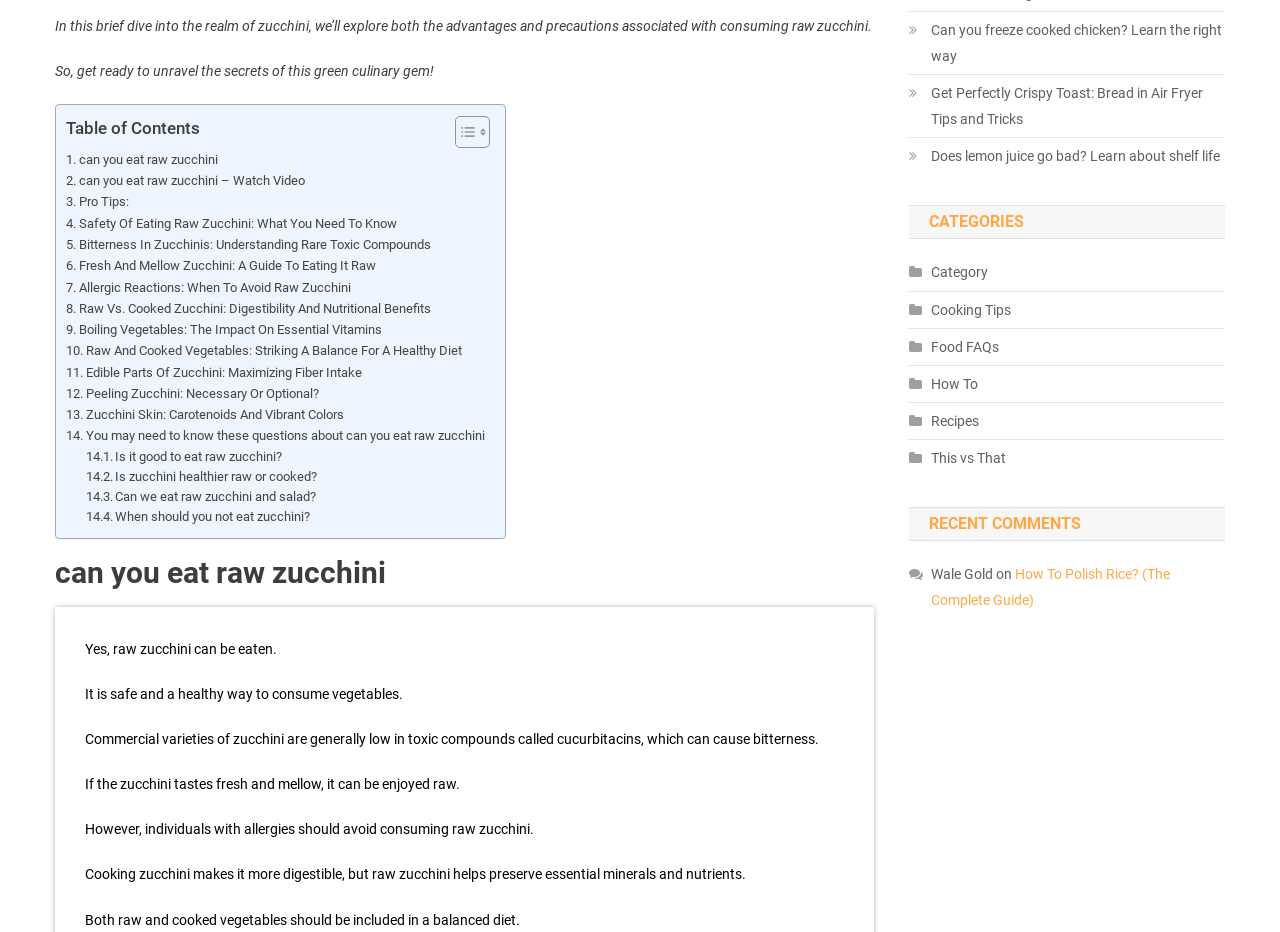Please answer the following query using a single word or phrase: 
What is the recommended way to consume zucchini?

Raw or cooked